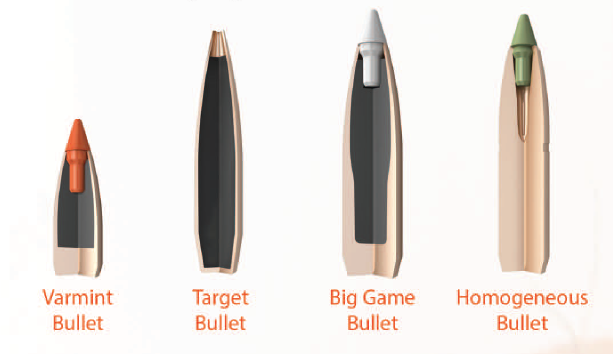Give an elaborate caption for the image.

The image illustrates different types of bullets commonly used for hunting, each specifically designed for varying purposes. From left to right, the bullets are labeled as follows:

1. **Varmint Bullet**: Characterized by a pointed tip and designed for small, quick game. Its structure ensures minimal damage to the meat, making it ideal for small pests.

2. **Target Bullet**: This bullet has a streamlined design optimized for accuracy and consistency when shooting at targets, often used in practice sessions rather than hunting.

3. **Big Game Bullet**: This bullet is engineered to deliver maximum impact and penetration, making it suitable for larger game animals. Its design emphasizes strength to ensure a humane kill.

4. **Homogeneous Bullet**: Recognizable by its distinct green tip, this bullet is crafted for controlled expansion and retention of weight, ideal for ensuring ethical hunting practices by highlighting target identification and minimizing suffering.

This image serves as a visual guide to understanding the different bullet types, which is essential for choosing the optimal ammunition for small game hunting while considering various ethical and practical factors.